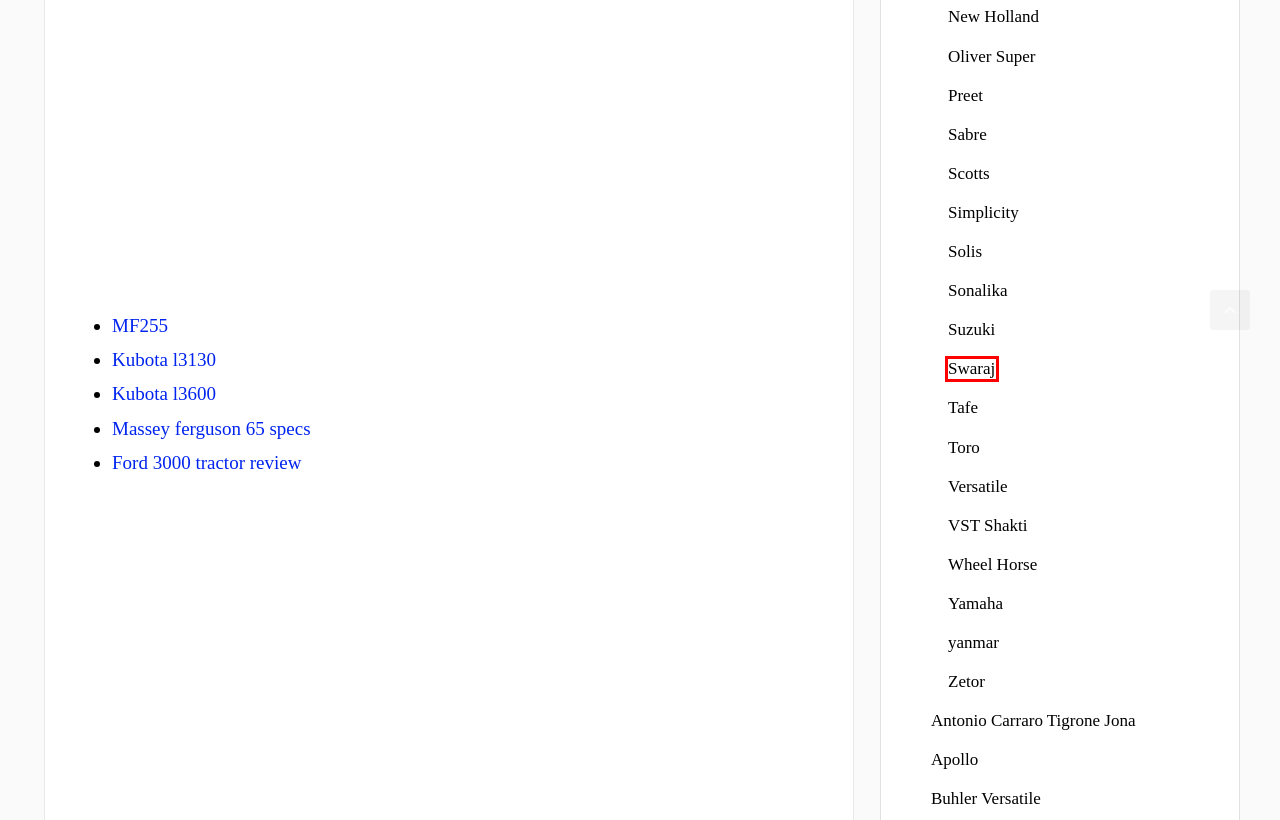Given a screenshot of a webpage with a red bounding box around an element, choose the most appropriate webpage description for the new page displayed after clicking the element within the bounding box. Here are the candidates:
A. Swaraj
B. Kubota L3130 Price, Specs, Weight, Horsepower, Attachments 2024
C. Zetor
D. Kubota L3600 Price, Specs, Weight, Review, Attachments 2024
E. Sabre
F. Ford 3000 Tractor HP, Price, Specs, Review, Features 2024
G. Preet
H. Massey Ferguson 255 HP, Price, Specs, Review, Attachments 2024

A